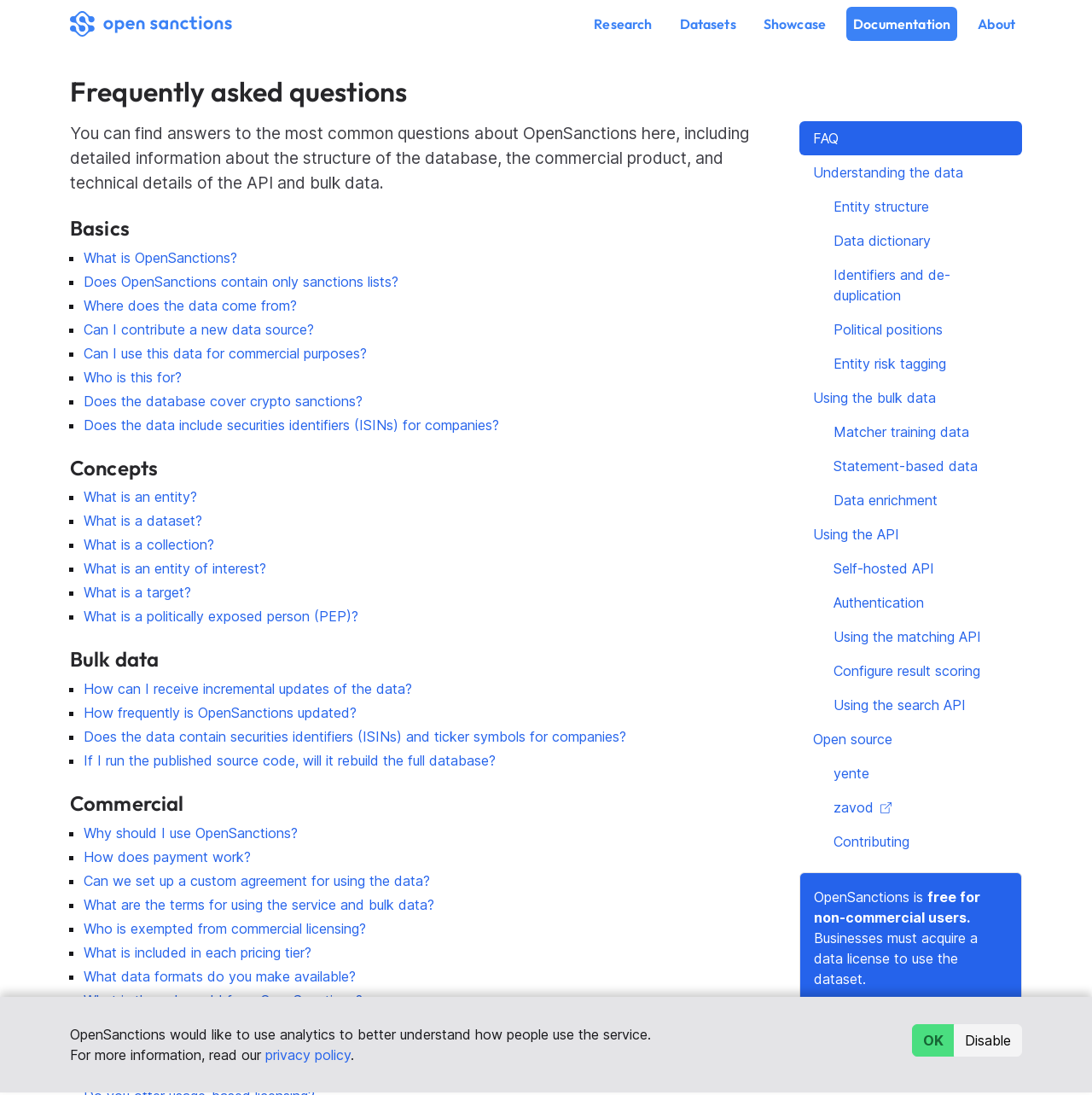Can I contribute a new data source?
Analyze the image and provide a thorough answer to the question.

The link 'Can I contribute a new data source?' under the 'Basics' section indicates that users can contribute new data sources to OpenSanctions, which implies an open and collaborative approach to data collection.